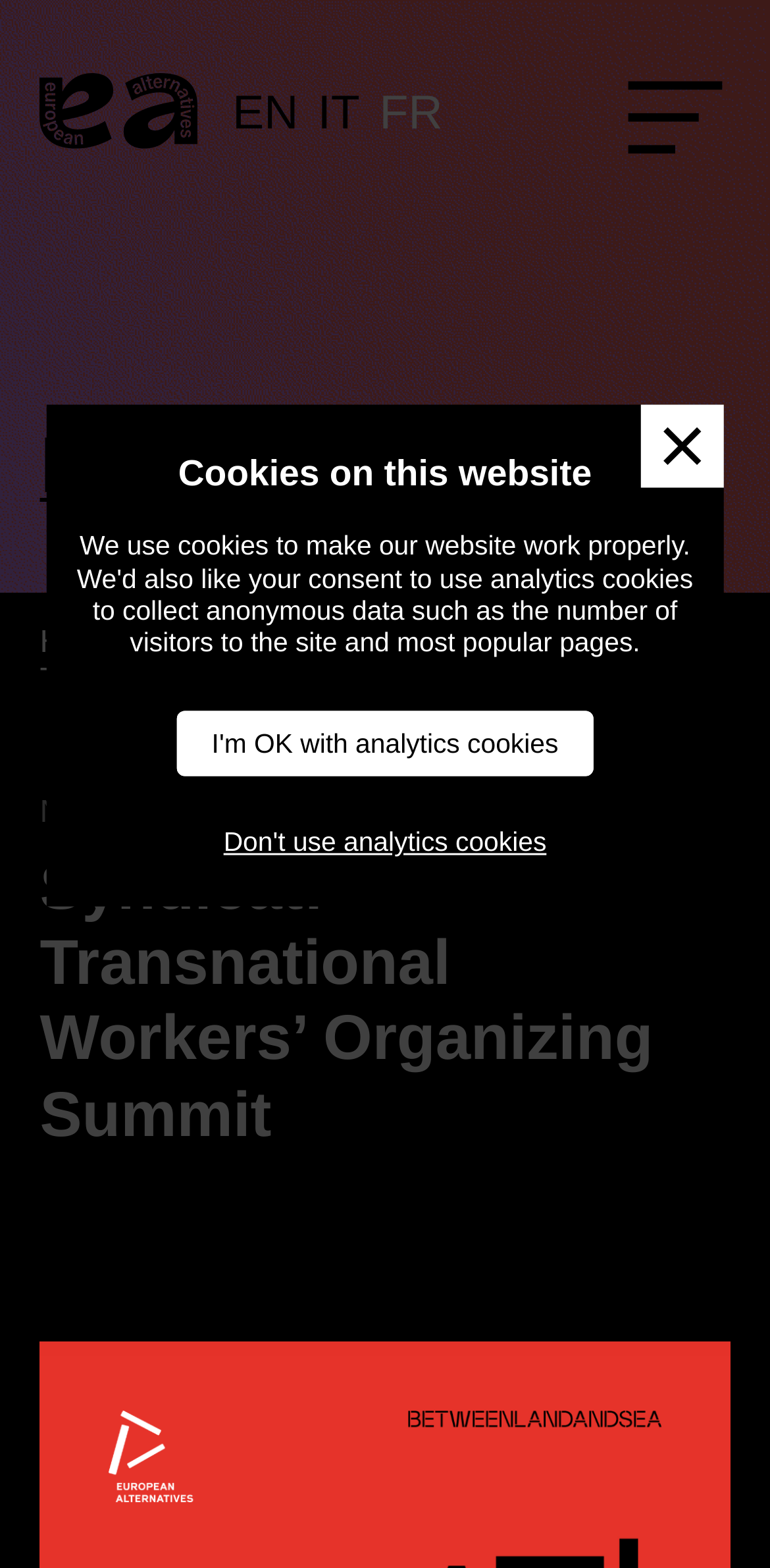Write a detailed summary of the webpage, including text, images, and layout.

The webpage appears to be the homepage of the "Syndicat! - Transnational Workers’ Organizing Summit" by European Alternatives. At the top left corner, there is a link to the European Alternatives home page, accompanied by a small image. Next to it, there are three language options: EN, IT, and FR. 

Below these elements, there is a menu button on the top right corner. When expanded, the menu displays several options, including "Home", "Resources", and "News", separated by a slash. 

The main content of the page is headed by a title "Syndicat! – Transnational Workers’ Organizing Summit" in a large font, which is also the title of the webpage. Below the title, there is a date "Nov 8, 2022". 

At the top of the page, there is a notification about cookies on the website, with three links: "I'm OK with analytics cookies", "Don't use analytics cookies", and "Dismiss message".